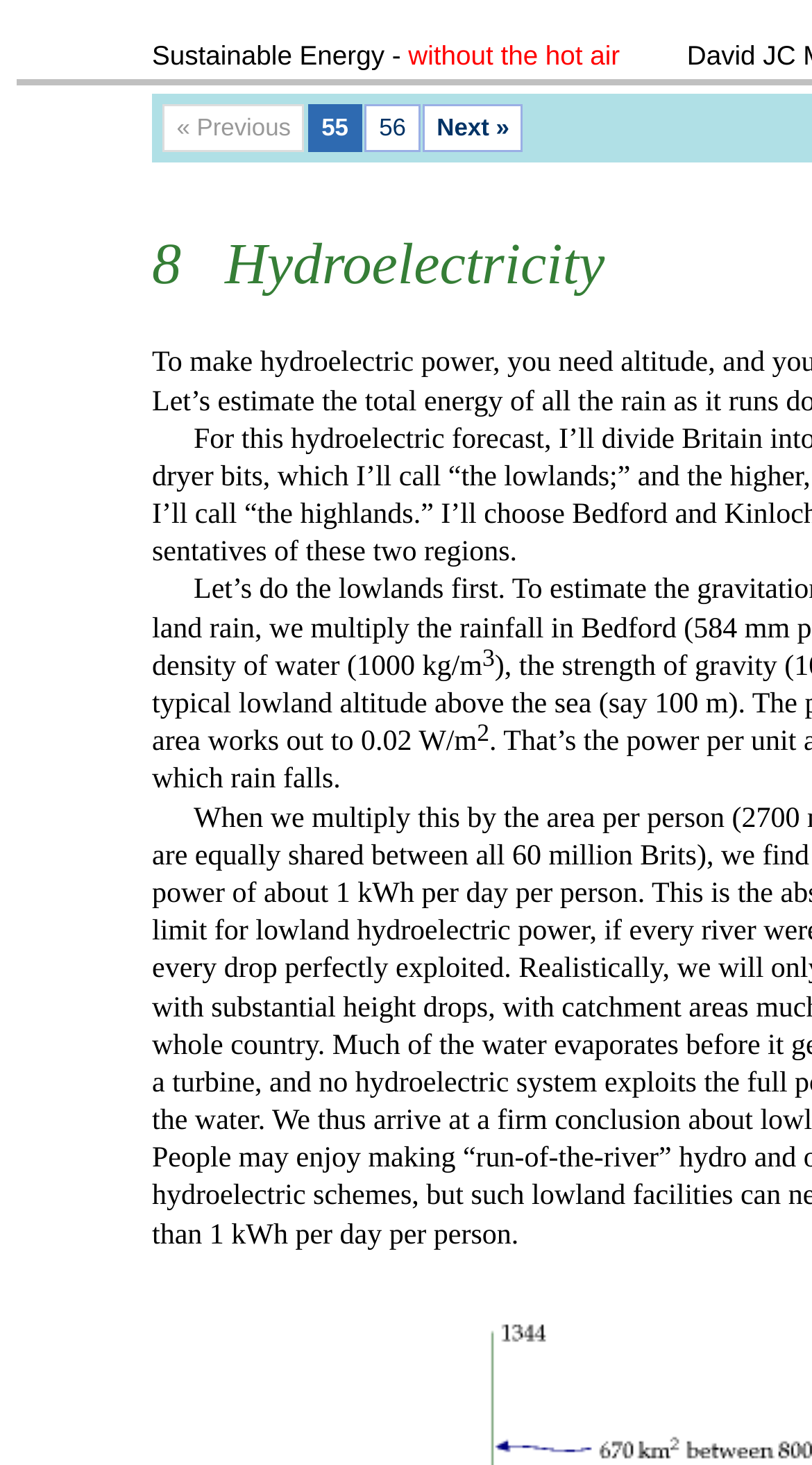Respond to the question below with a single word or phrase: How much energy does a person use per day?

more than 1 kWh